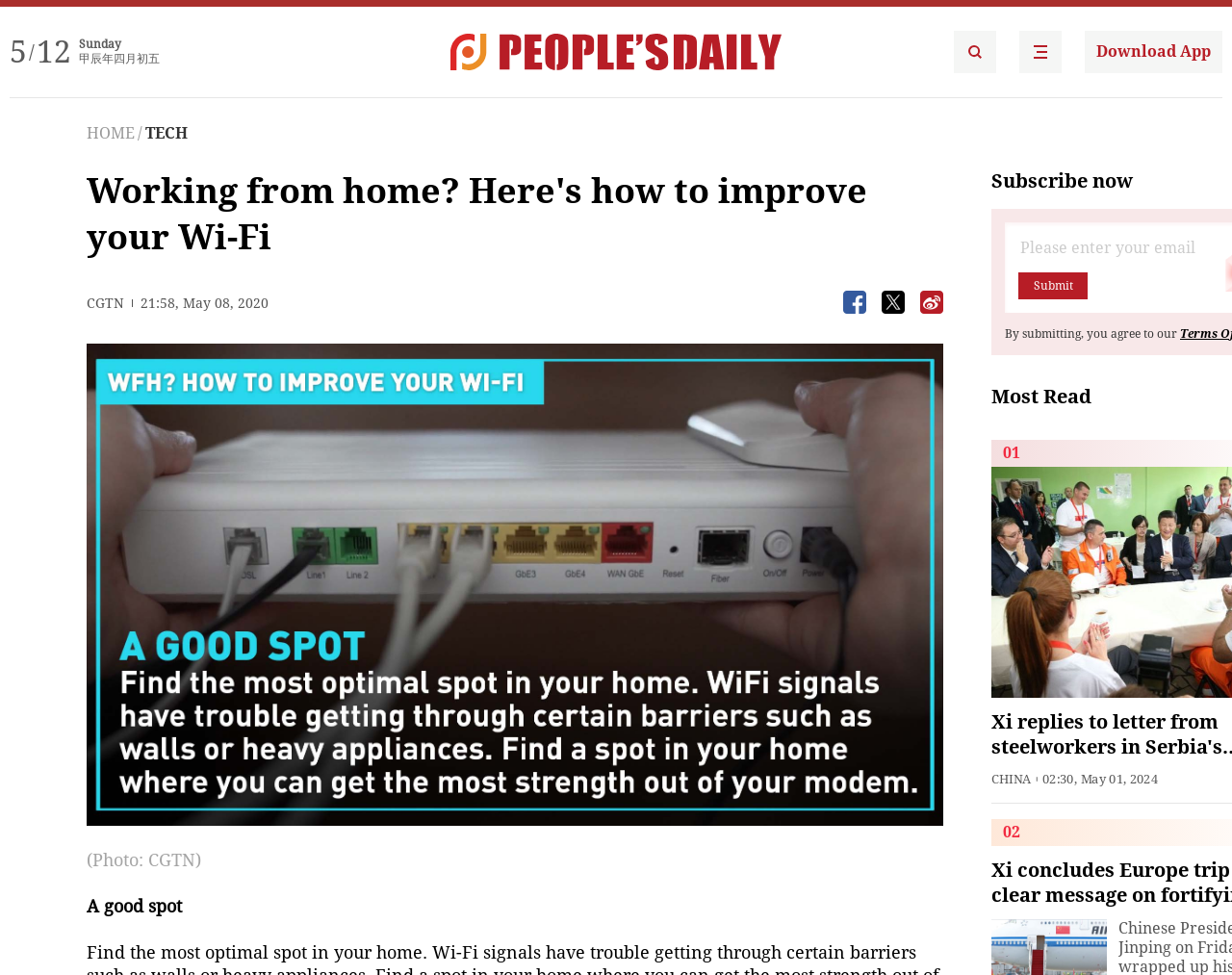Answer this question using a single word or a brief phrase:
What is the source of the photo?

CGTN